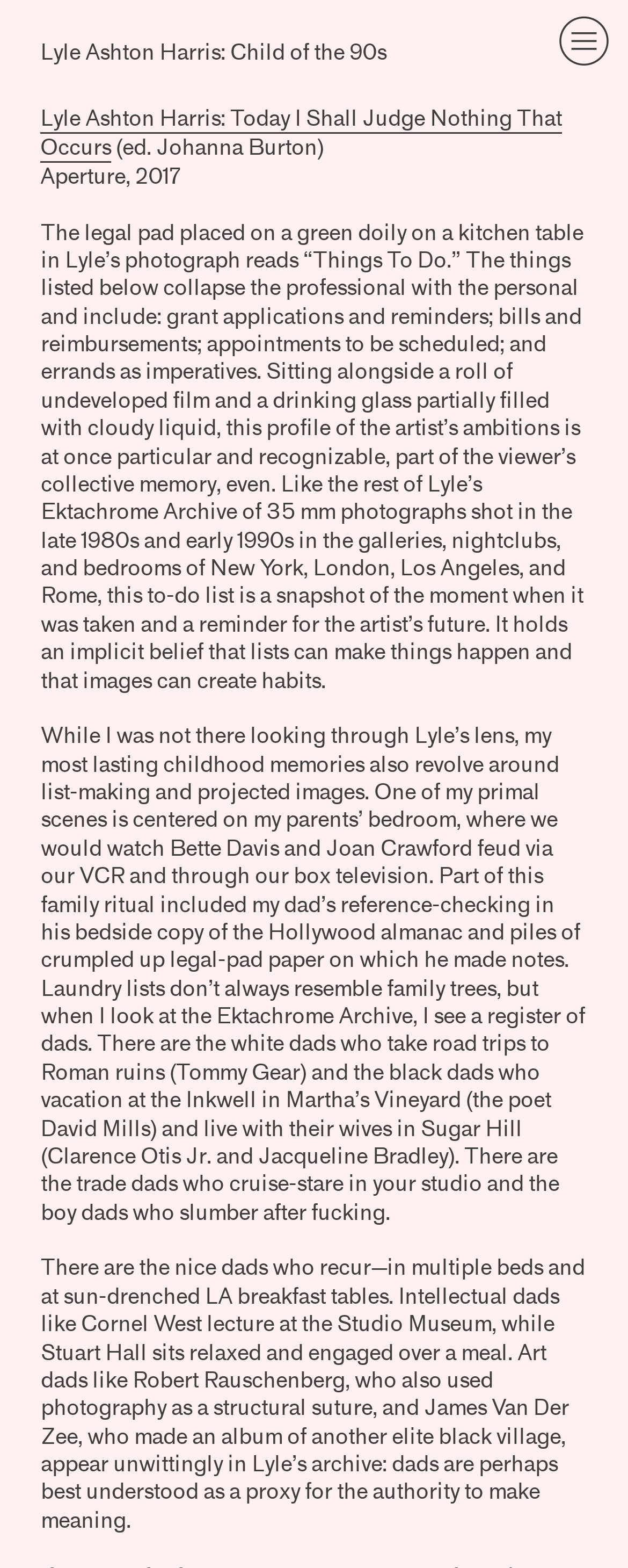Answer the question using only one word or a concise phrase: Who is the editor of the book?

Johanna Burton